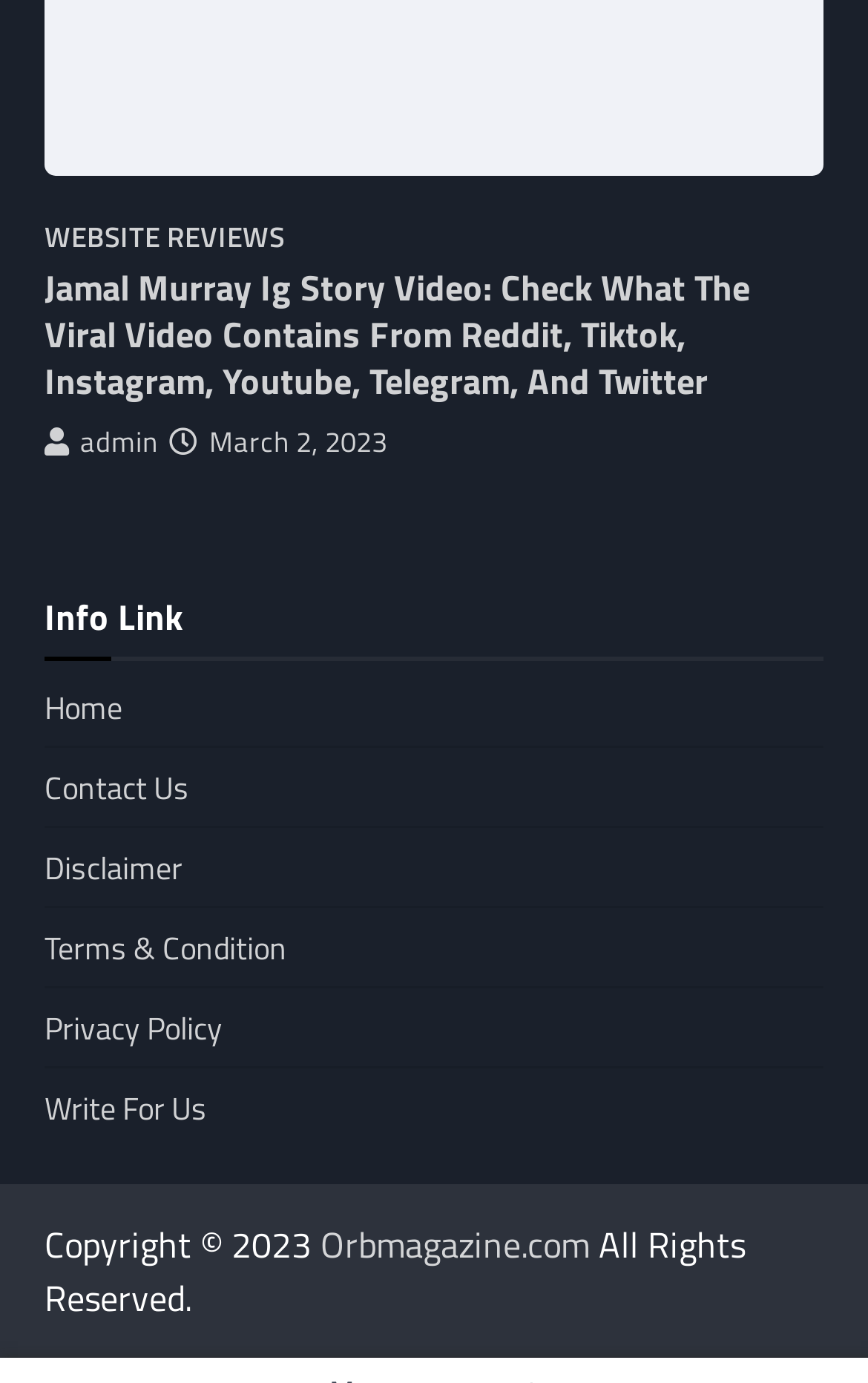Can you specify the bounding box coordinates of the area that needs to be clicked to fulfill the following instruction: "Click on 'Getting Started with Atmospheric Ambient Pads'"?

None